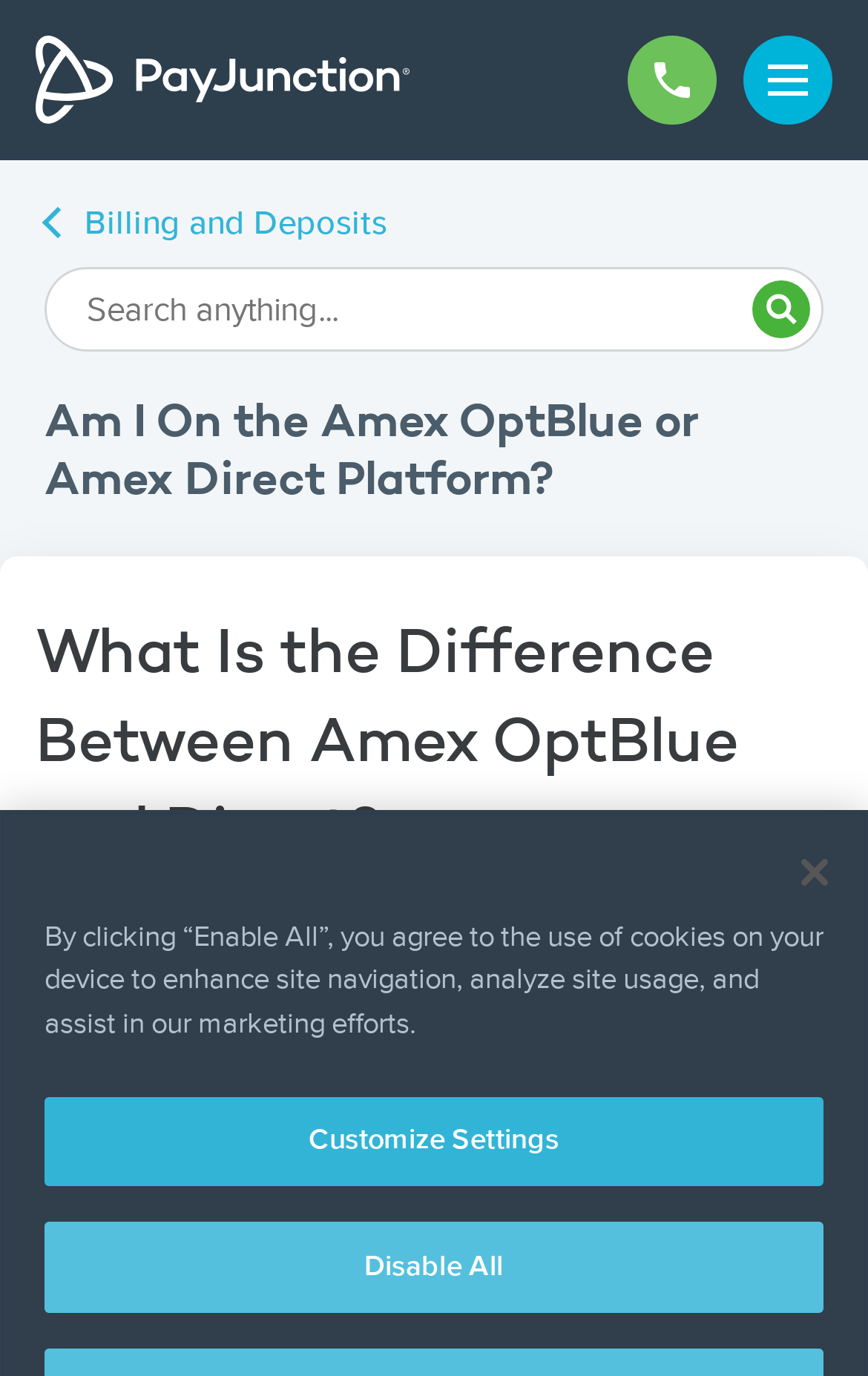What is the purpose of the search bar?
Kindly offer a comprehensive and detailed response to the question.

The search bar is located at the top of the webpage, and it has a placeholder text 'Search anything...'. This suggests that the search bar is intended for users to search for specific information or topics within the website.